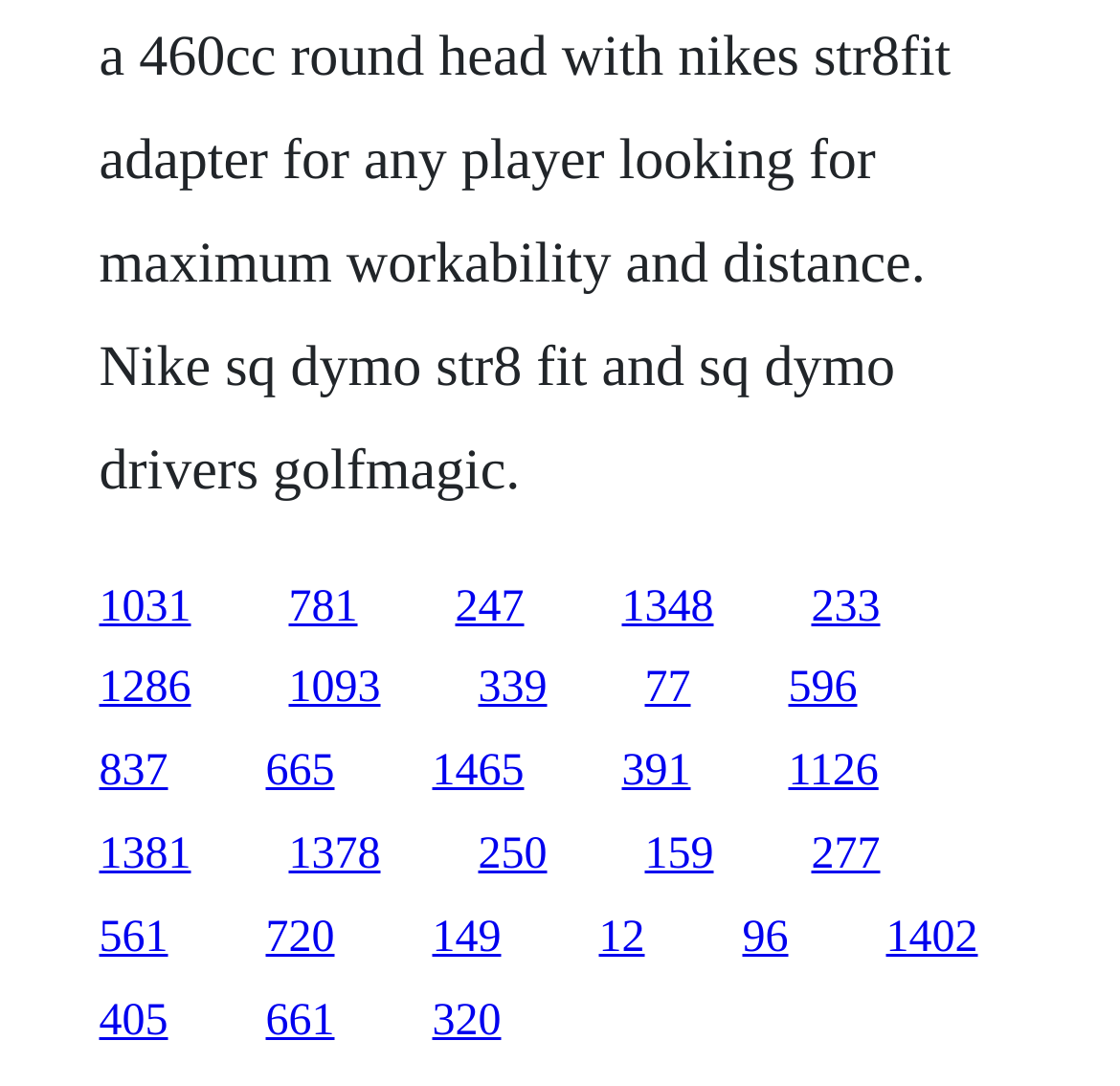What is the approximate width of each link?
Provide a comprehensive and detailed answer to the question.

By examining the bounding box coordinates of each link, I can see that the width of each link is approximately 0.08, which is the difference between the right and left x-coordinates.